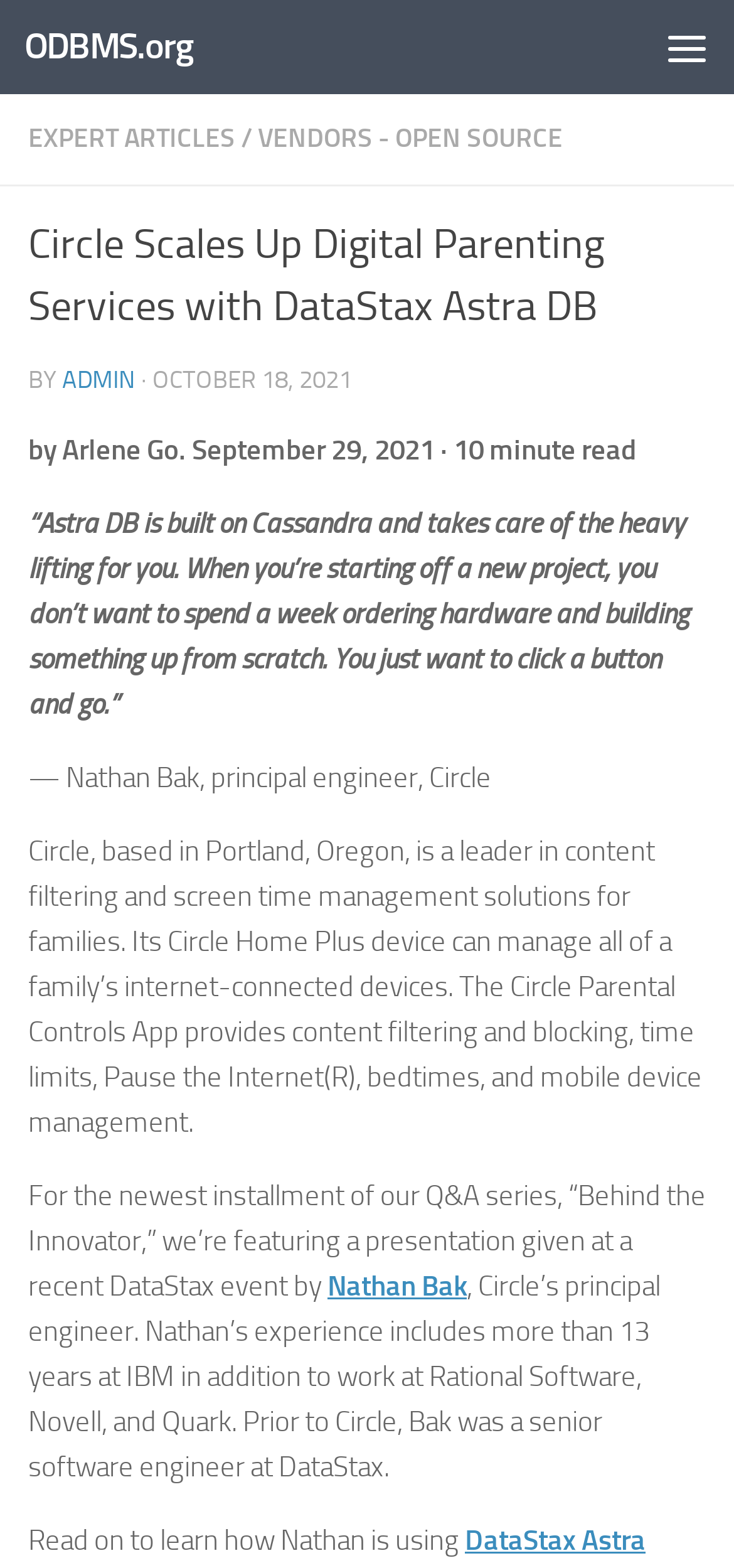Identify the bounding box for the described UI element: "admin".

[0.085, 0.233, 0.185, 0.251]